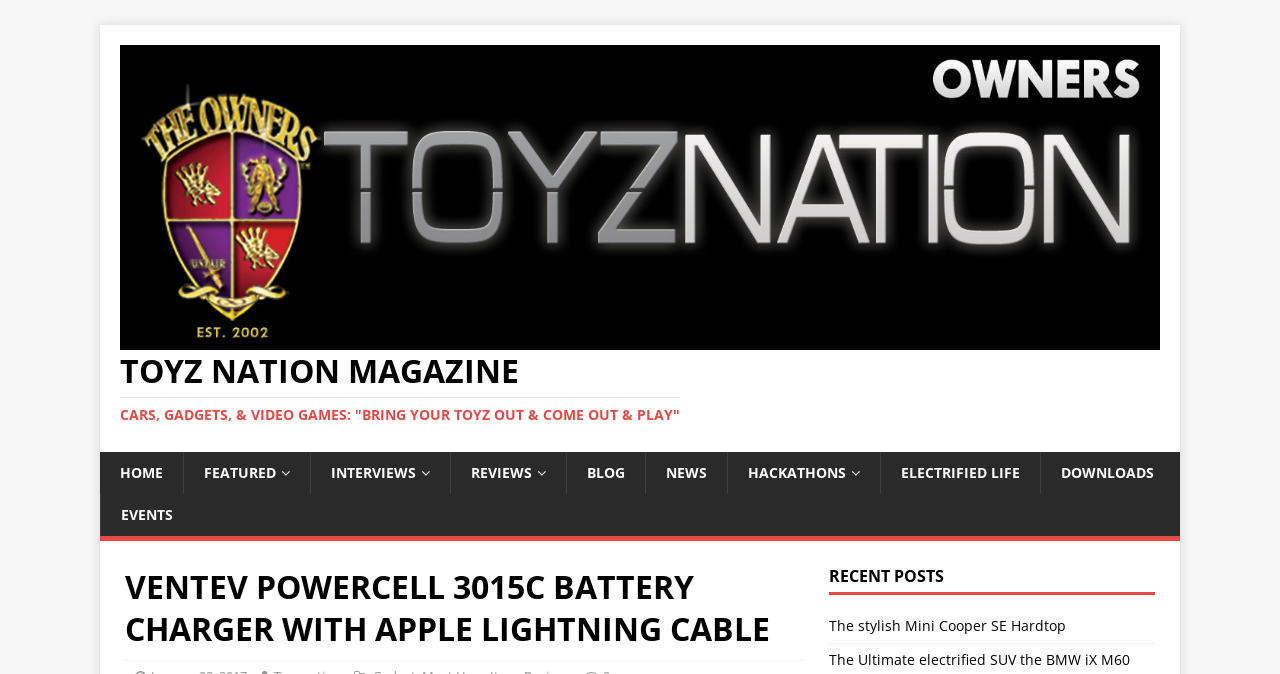Explain the webpage's layout and main content in detail.

The webpage is about Toyz Nation Magazine, a publication that covers cars, gadgets, and video games. At the top left of the page, there is a logo of Toyz Nation Magazine, accompanied by a link to the magazine's homepage. Below the logo, there is a tagline that reads "CARS, GADGETS, & VIDEO GAMES: 'BRING YOUR TOYZ OUT & COME OUT & PLAY'".

On the top navigation bar, there are several links to different sections of the magazine, including HOME, FEATURED, INTERVIEWS, REVIEWS, BLOG, NEWS, HACKATHONS, ELECTRIFIED LIFE, DOWNLOADS, and EVENTS.

The main content of the page is divided into two sections. On the left, there is an article about a Ventev Powercell 3015C battery charger with an Apple Lightning cable. The article title is prominently displayed, and it appears to be a review or feature article about the product.

On the right, there is a section titled "RECENT POSTS", which lists several recent articles from the magazine. The articles include "The stylish Mini Cooper SE Hardtop" and "The Ultimate electrified SUV the BMW iX M60", among others. Each article is represented by a link, and they are arranged in a vertical list.

Overall, the webpage has a clean and organized layout, with clear headings and concise text. The use of images is minimal, with only the Toyz Nation Magazine logo appearing on the page.